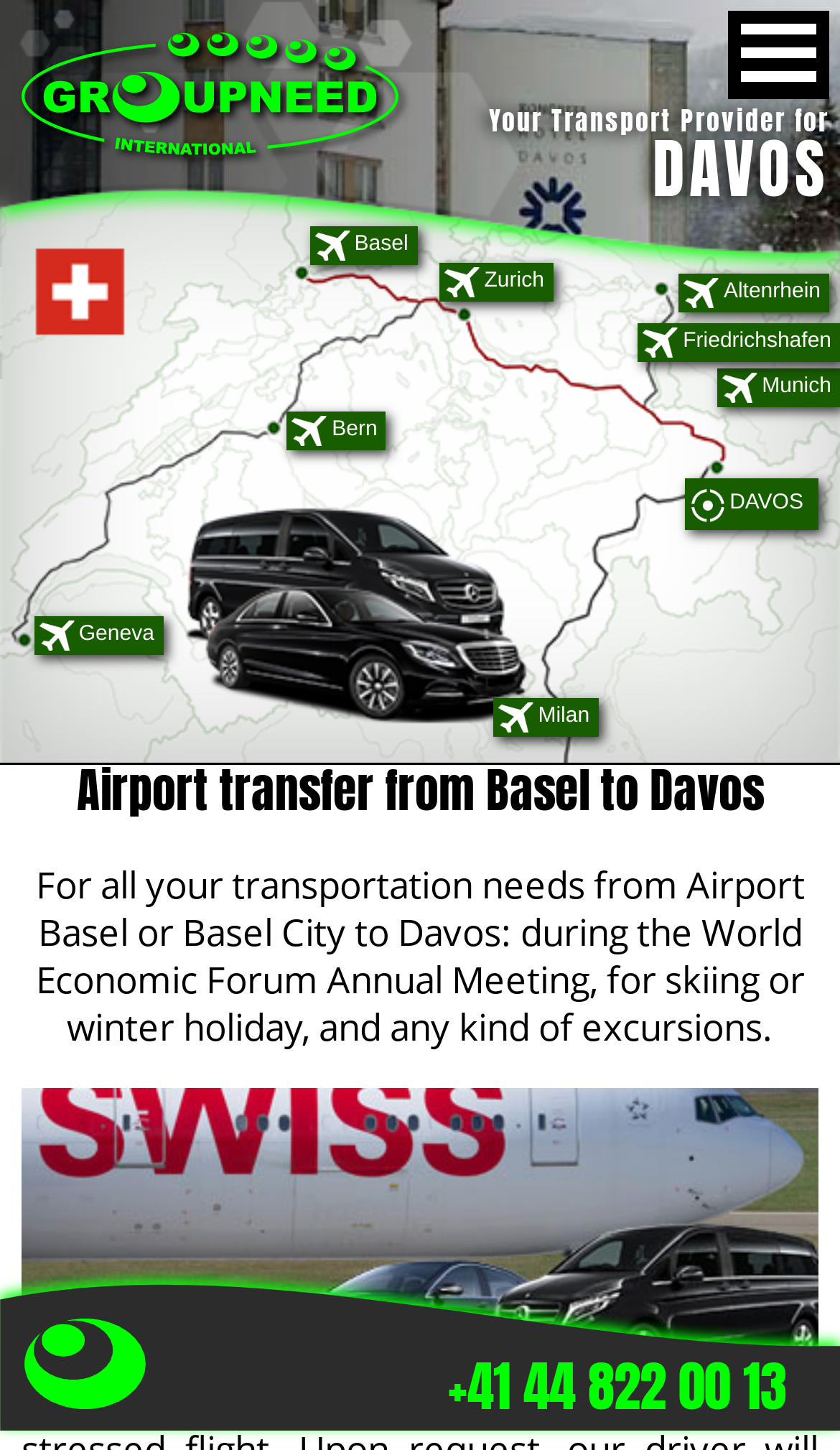What is the contact phone number?
Using the information presented in the image, please offer a detailed response to the question.

The link at the bottom of the webpage displays the phone number '+41 44 822 00 13', which is likely the contact phone number for the transfer service.